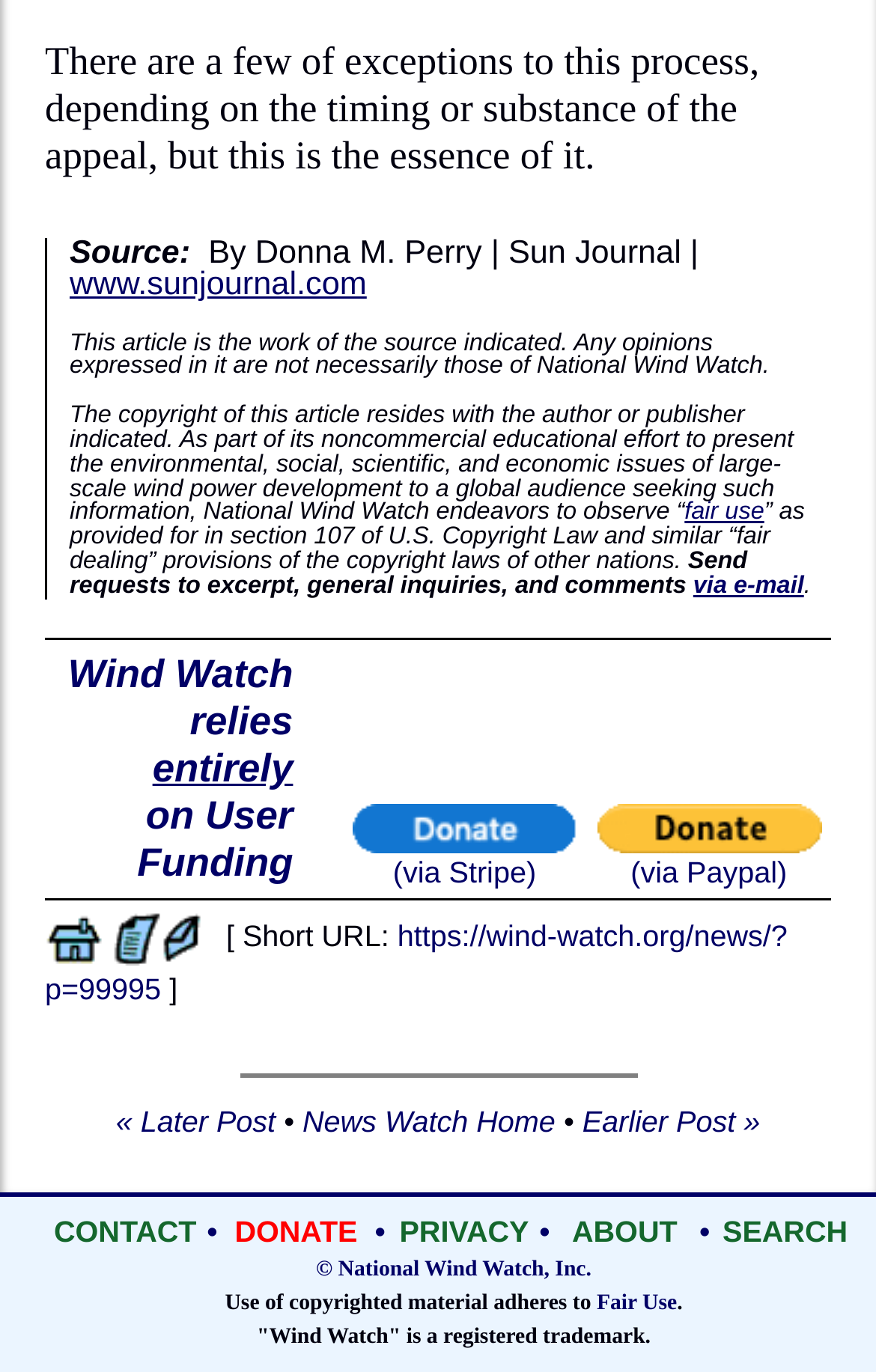Please identify the bounding box coordinates of the element's region that should be clicked to execute the following instruction: "Check the copyright information". The bounding box coordinates must be four float numbers between 0 and 1, i.e., [left, top, right, bottom].

[0.079, 0.364, 0.919, 0.419]